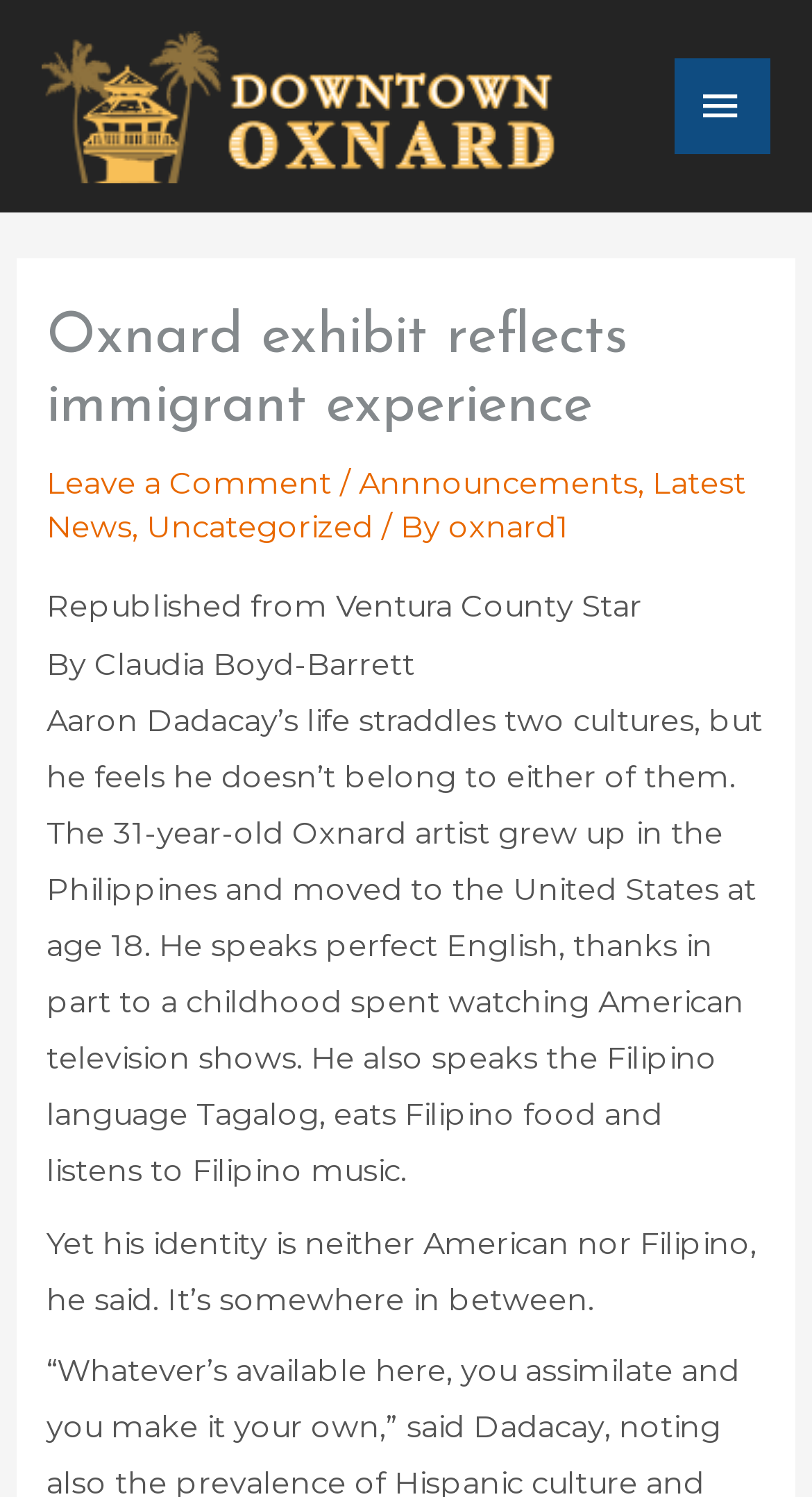Answer the question with a brief word or phrase:
What is the current location of the artist?

Oxnard